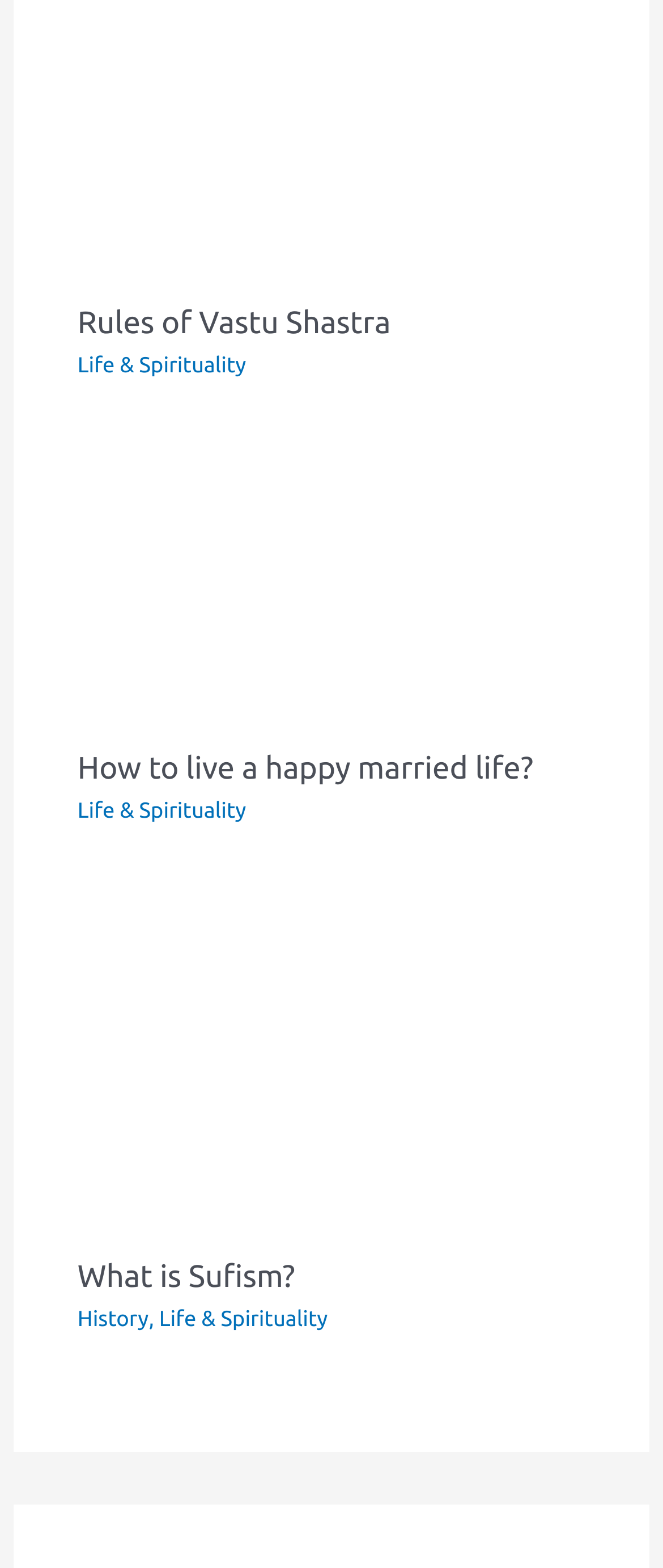Locate the bounding box coordinates of the element to click to perform the following action: 'Read about Rules of Vastu Shastra'. The coordinates should be given as four float values between 0 and 1, in the form of [left, top, right, bottom].

[0.117, 0.195, 0.589, 0.216]